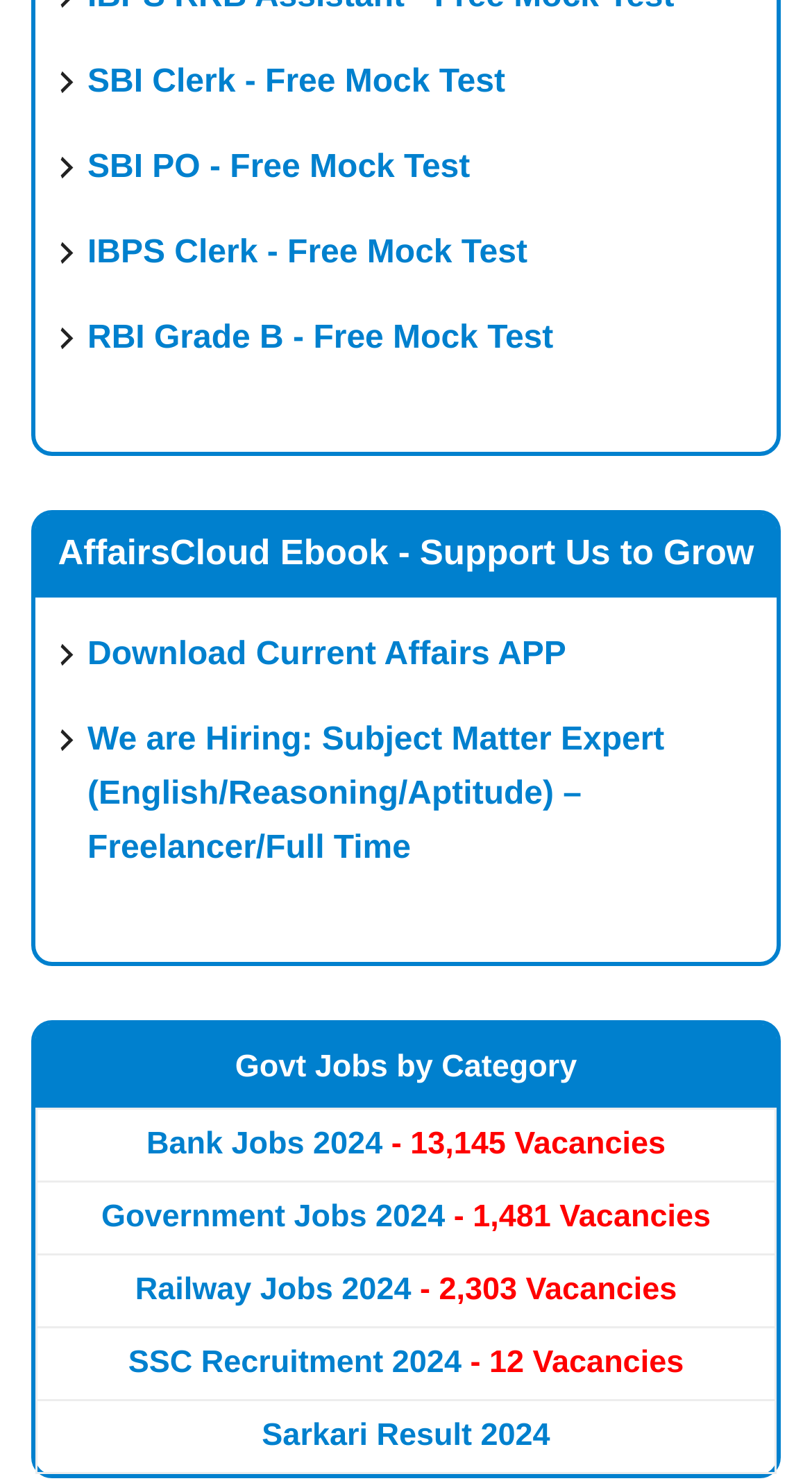Use a single word or phrase to answer the question: What is the purpose of the 'AffairsCloud Ebook'?

Support Us to Grow